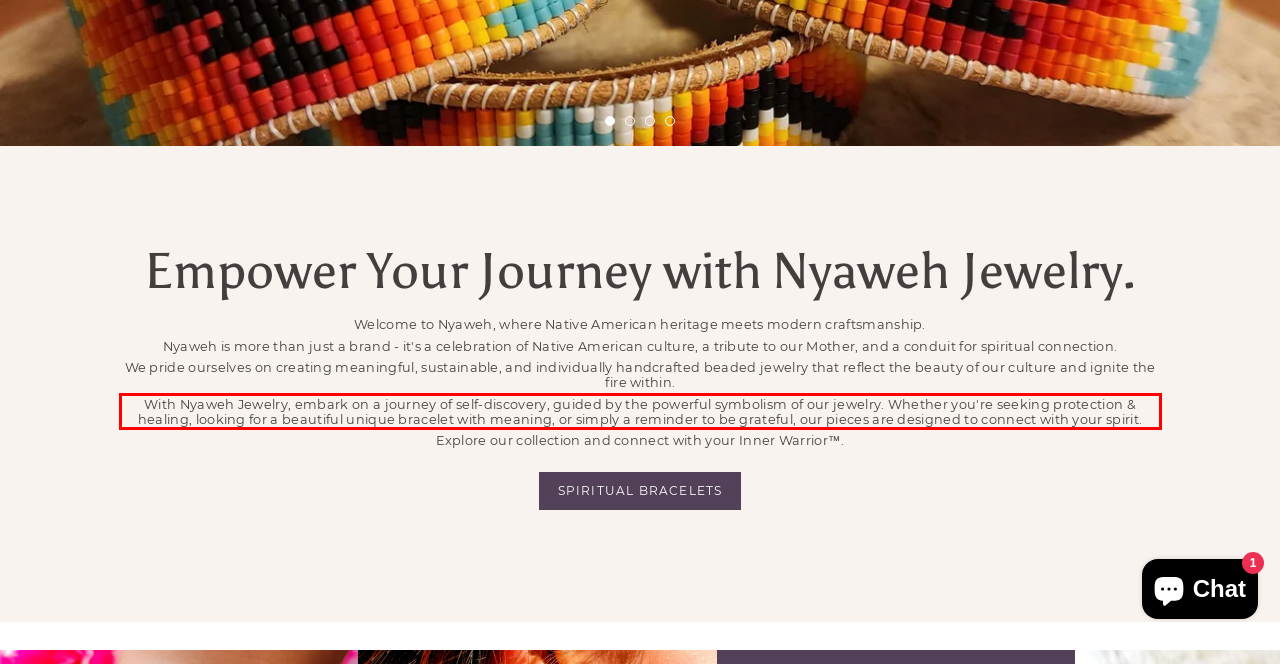There is a screenshot of a webpage with a red bounding box around a UI element. Please use OCR to extract the text within the red bounding box.

With Nyaweh Jewelry, embark on a journey of self-discovery, guided by the powerful symbolism of our jewelry. Whether you're seeking protection & healing, looking for a beautiful unique bracelet with meaning, or simply a reminder to be grateful, our pieces are designed to connect with your spirit.